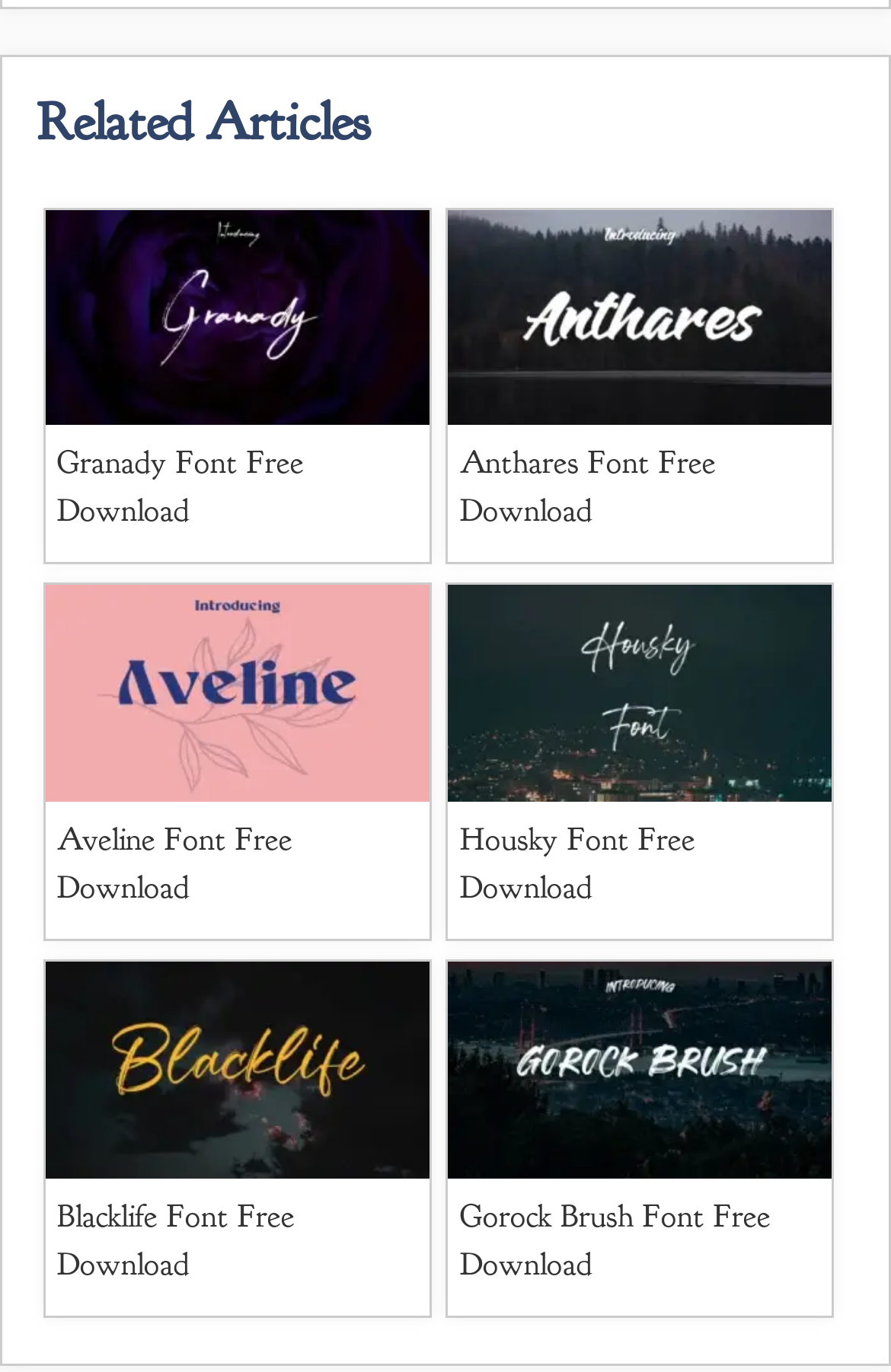Identify the bounding box of the HTML element described here: "Anthares Font Free Download". Provide the coordinates as four float numbers between 0 and 1: [left, top, right, bottom].

[0.503, 0.31, 0.934, 0.4]